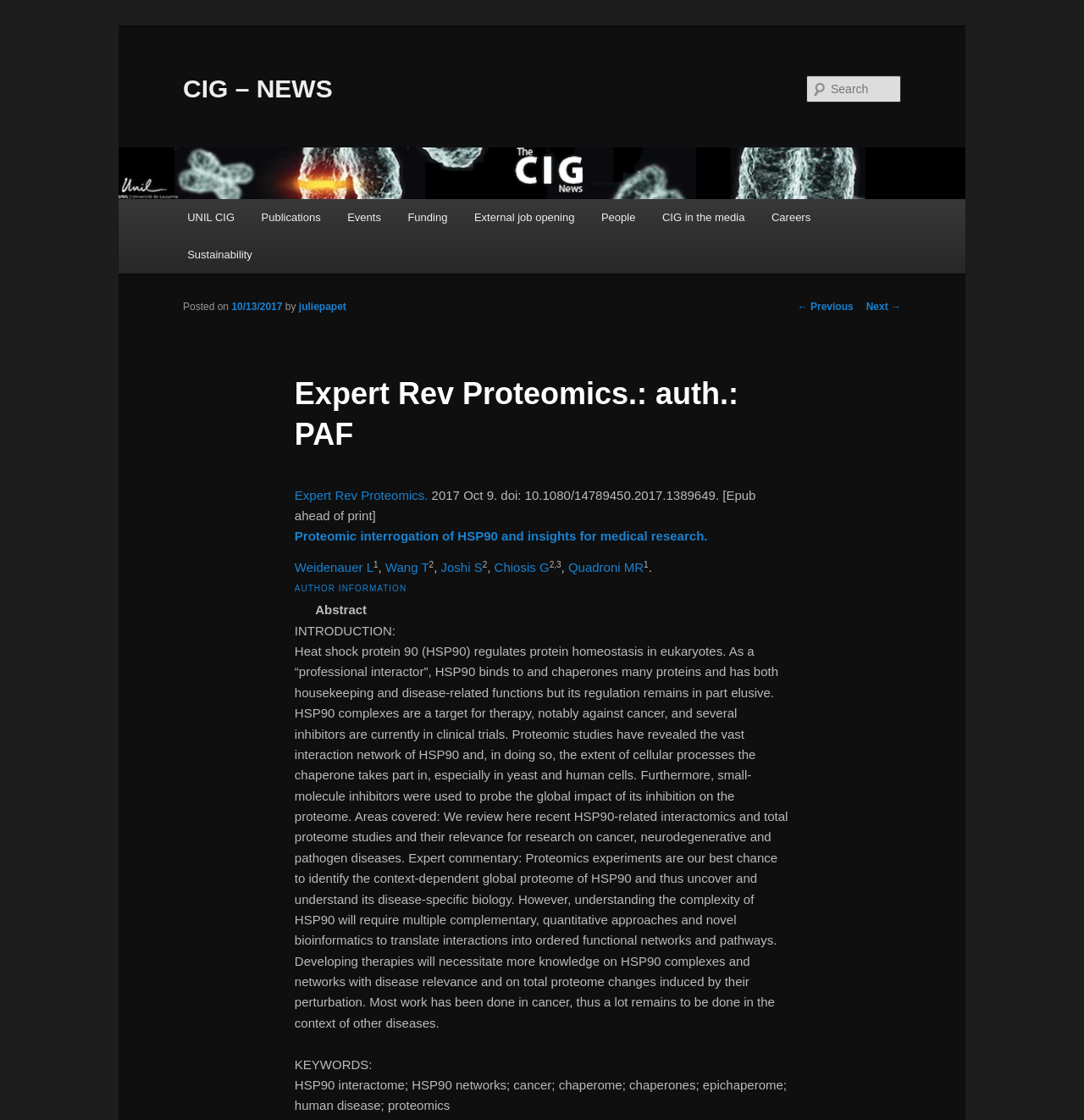Can you pinpoint the bounding box coordinates for the clickable element required for this instruction: "Go to CIG – NEWS page"? The coordinates should be four float numbers between 0 and 1, i.e., [left, top, right, bottom].

[0.169, 0.066, 0.307, 0.091]